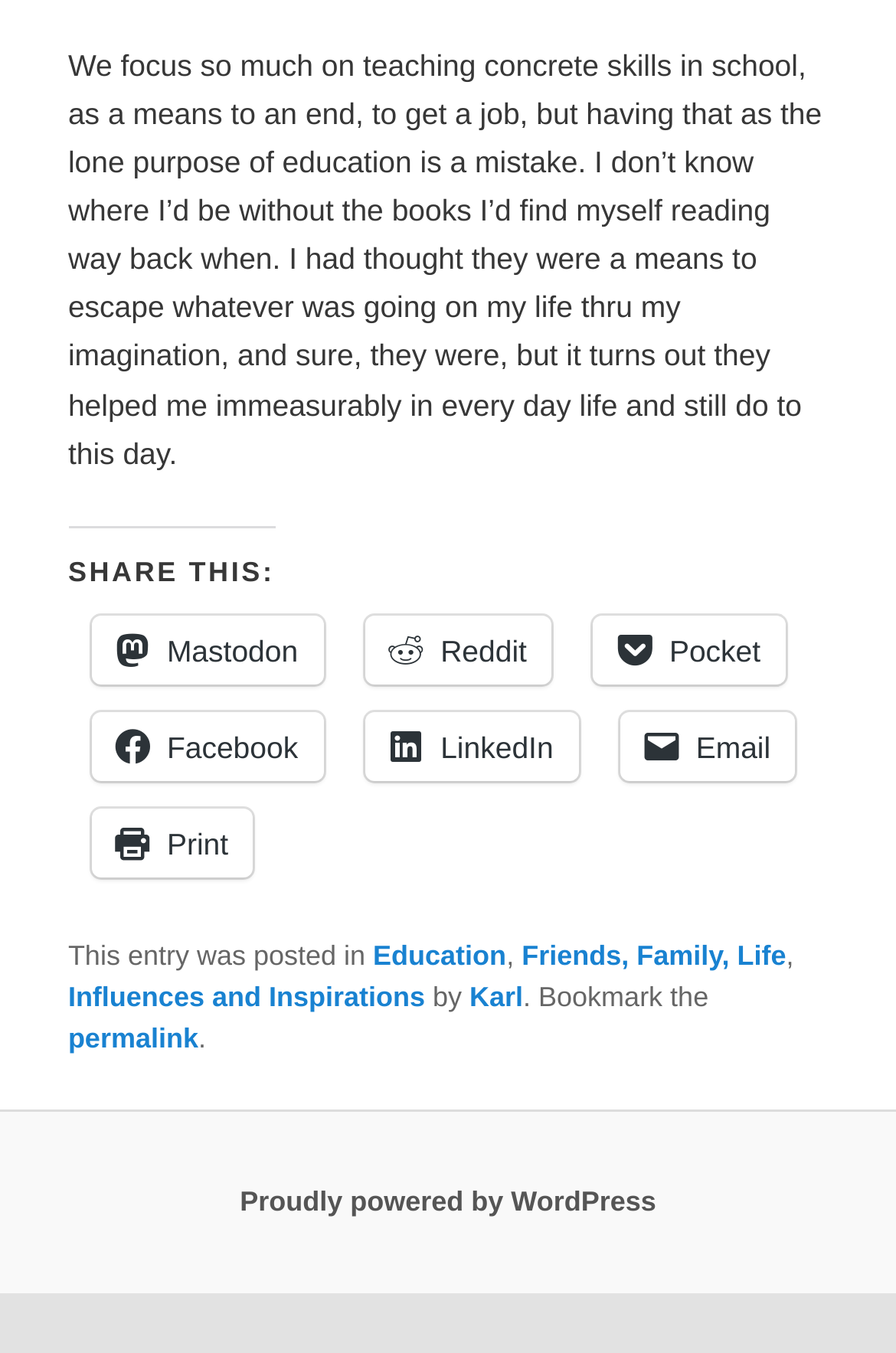Determine the bounding box coordinates of the clickable element necessary to fulfill the instruction: "Share on Mastodon". Provide the coordinates as four float numbers within the 0 to 1 range, i.e., [left, top, right, bottom].

[0.102, 0.456, 0.361, 0.507]